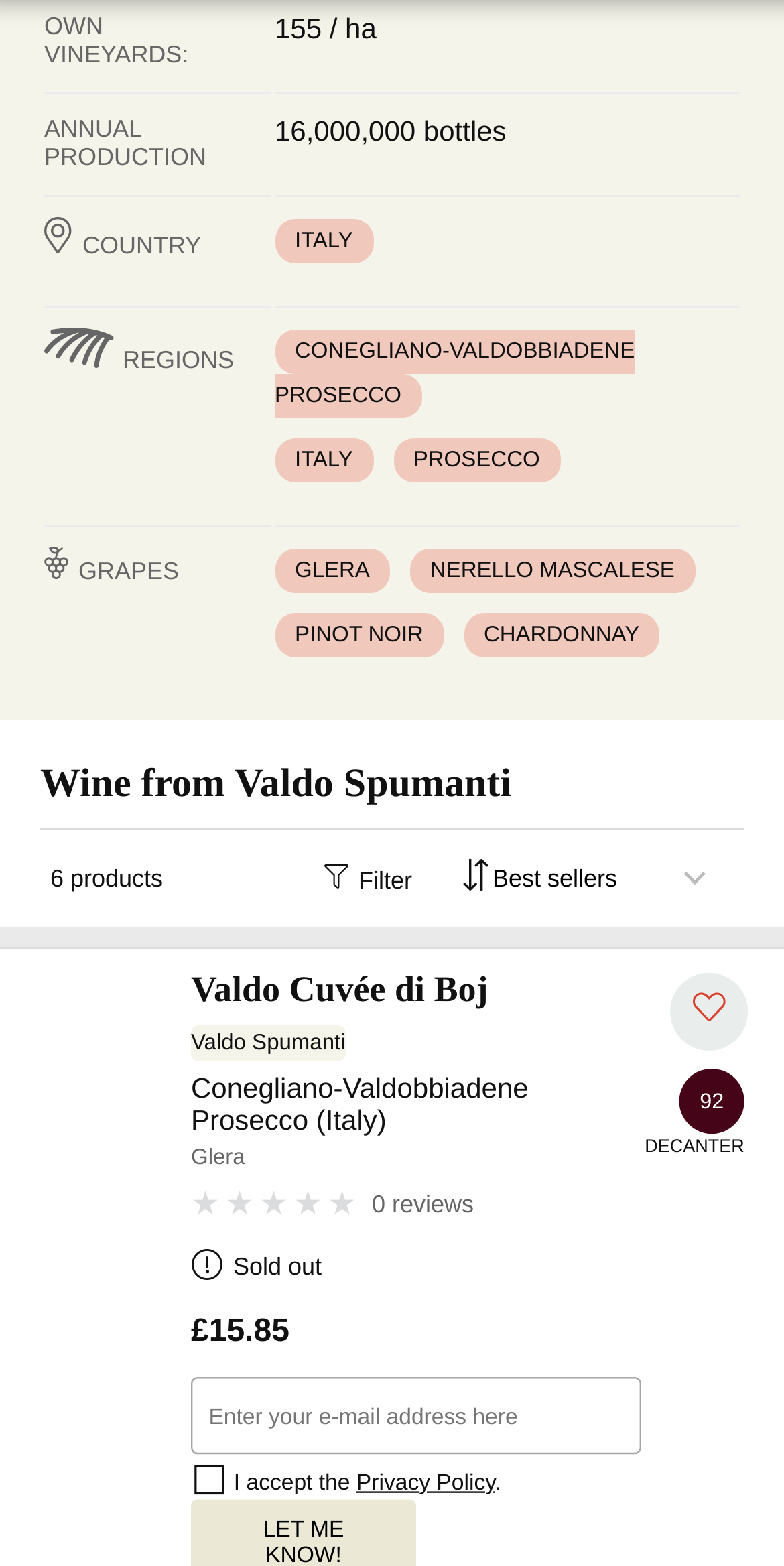Indicate the bounding box coordinates of the element that needs to be clicked to satisfy the following instruction: "Select a region from the dropdown list". The coordinates should be four float numbers between 0 and 1, i.e., [left, top, right, bottom].

[0.564, 0.53, 0.923, 0.592]